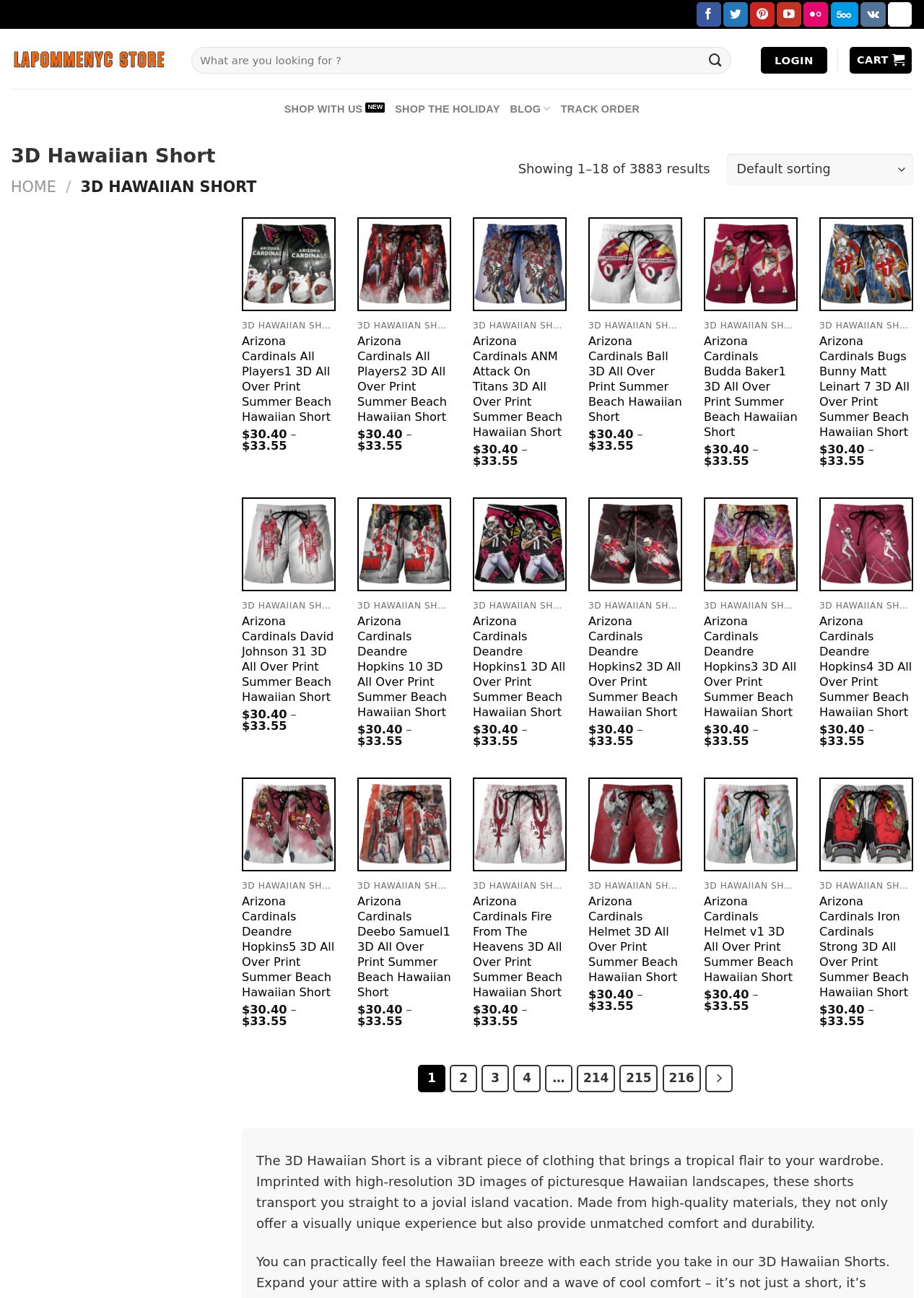Provide the bounding box coordinates for the UI element that is described as: "title="Lapommenyc - 3D Store"".

[0.012, 0.029, 0.184, 0.062]